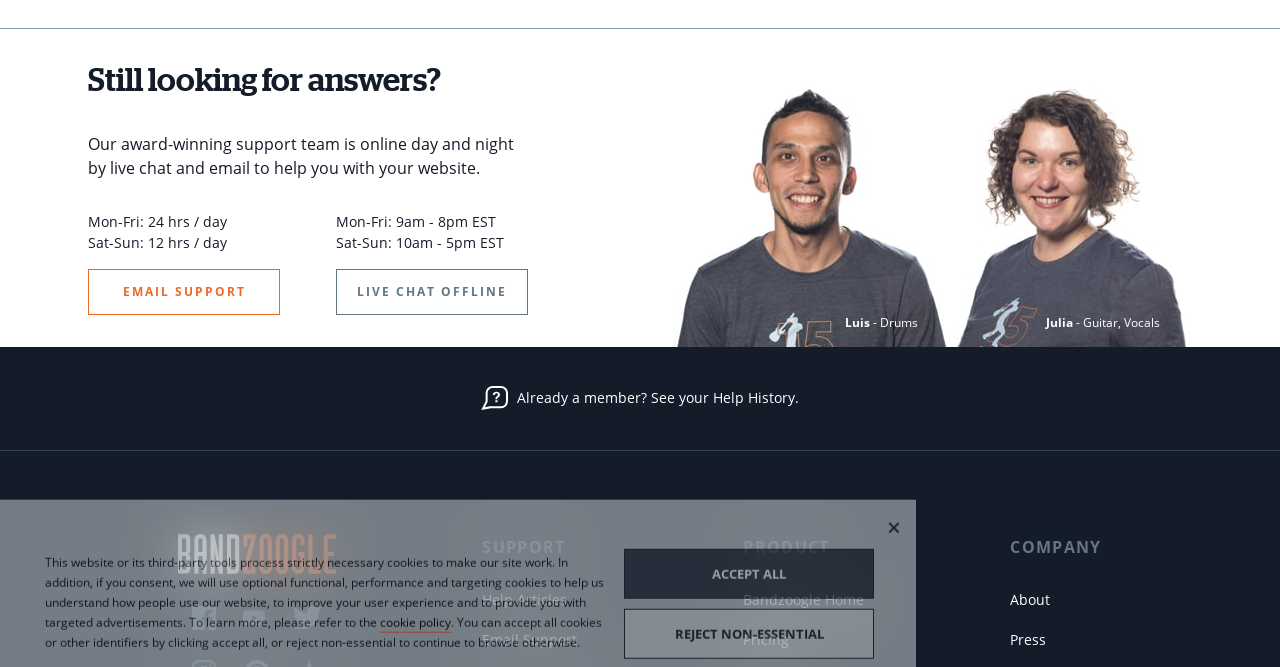Provide the bounding box coordinates of the HTML element this sentence describes: "Email Support". The bounding box coordinates consist of four float numbers between 0 and 1, i.e., [left, top, right, bottom].

[0.377, 0.944, 0.451, 0.976]